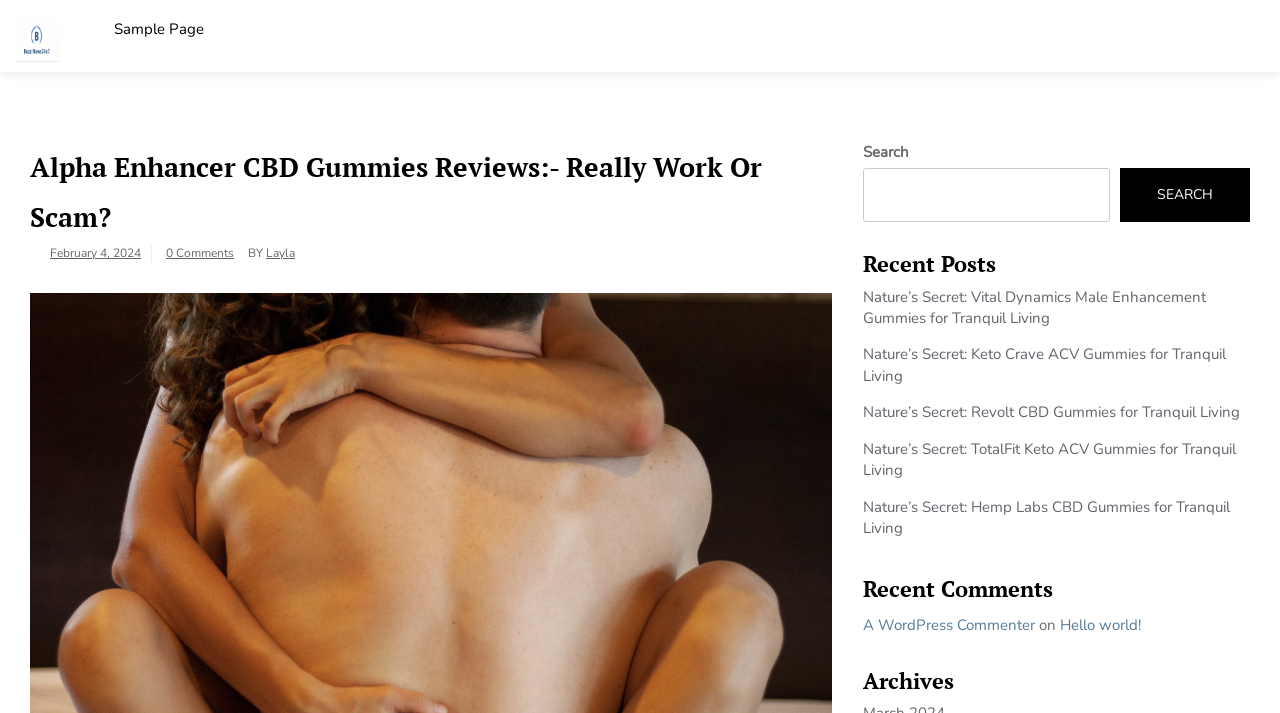Can you provide the bounding box coordinates for the element that should be clicked to implement the instruction: "visit lifestyle page"?

None